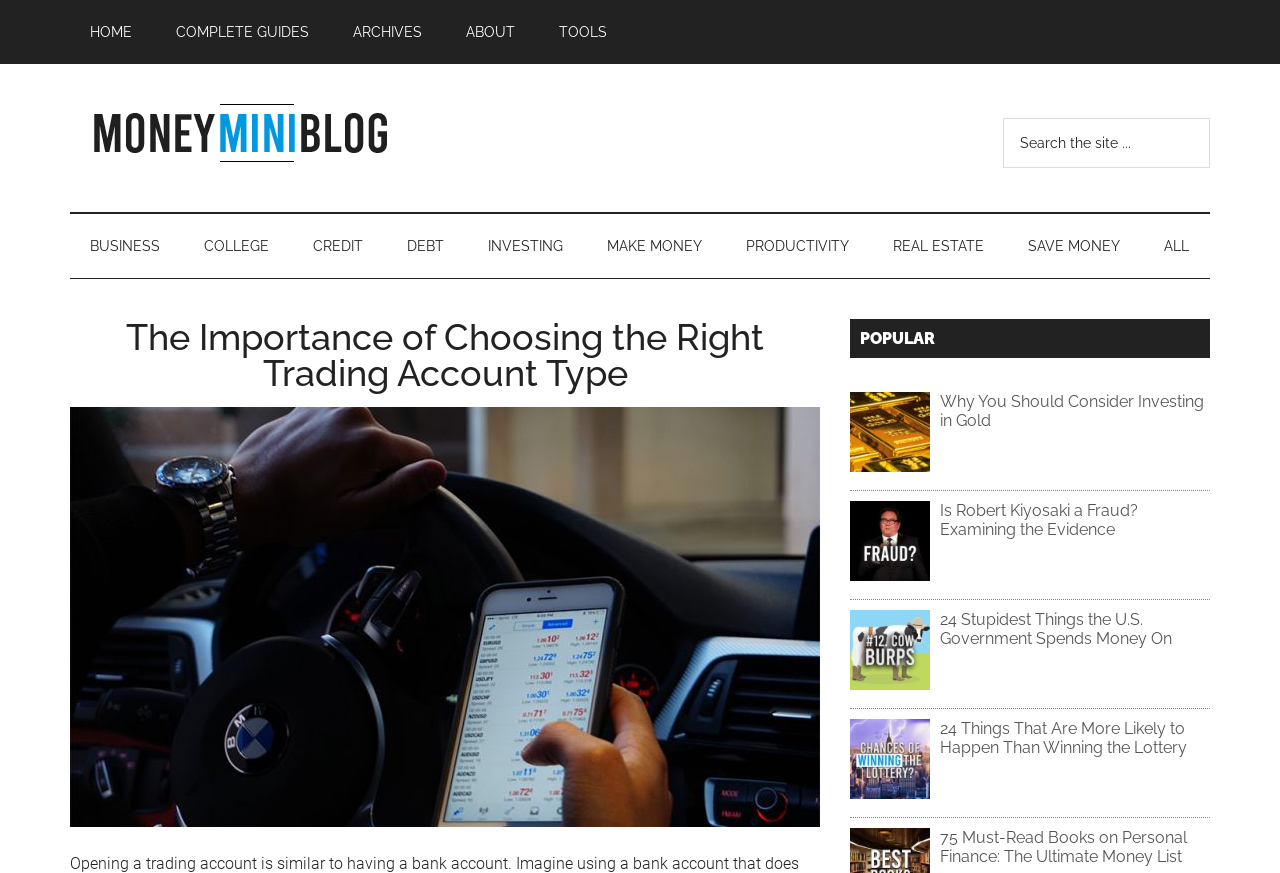How many categories are listed in the secondary menu?
Using the image, respond with a single word or phrase.

9